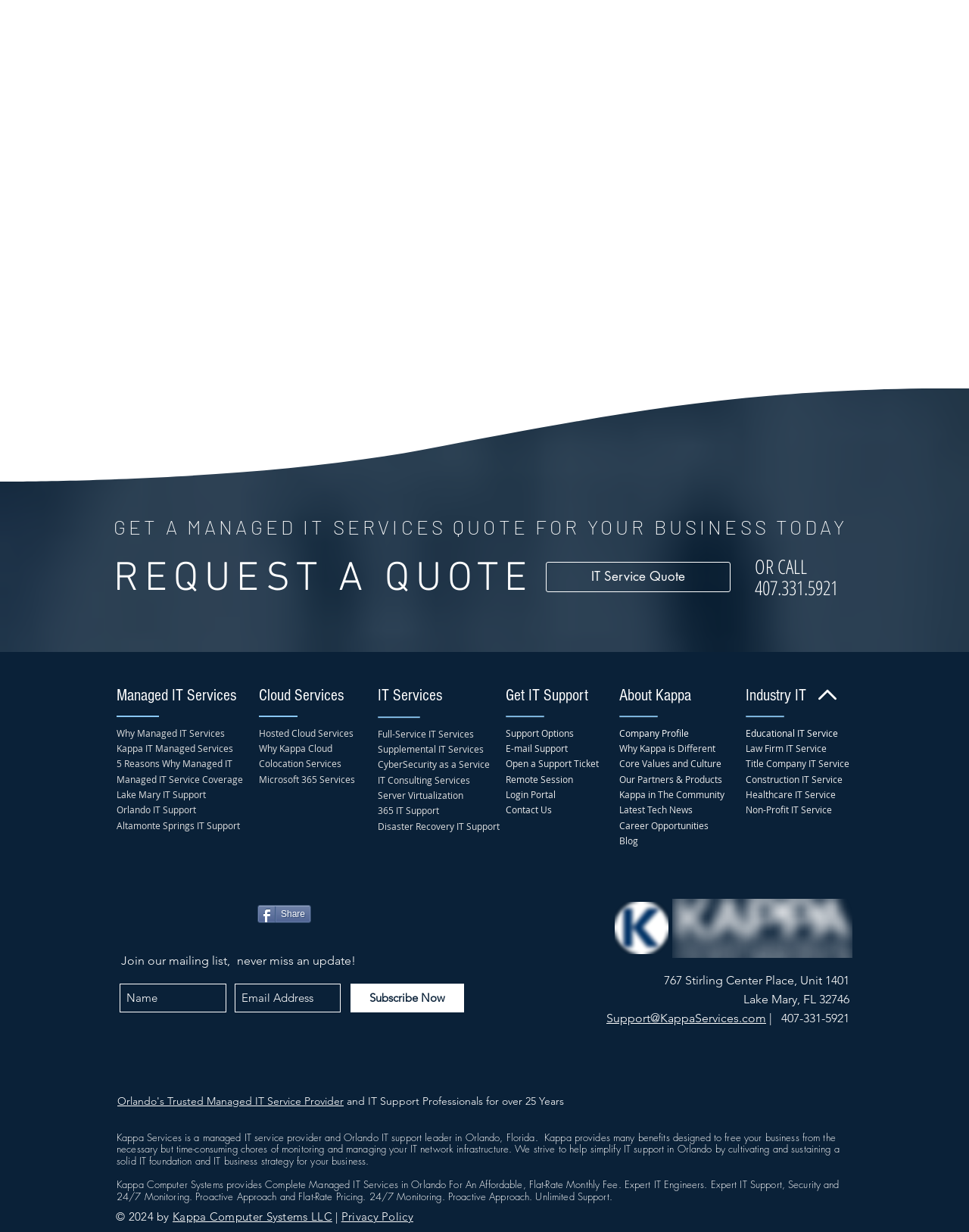Please locate the bounding box coordinates for the element that should be clicked to achieve the following instruction: "Get a managed IT services quote for your business today". Ensure the coordinates are given as four float numbers between 0 and 1, i.e., [left, top, right, bottom].

[0.117, 0.416, 0.881, 0.439]